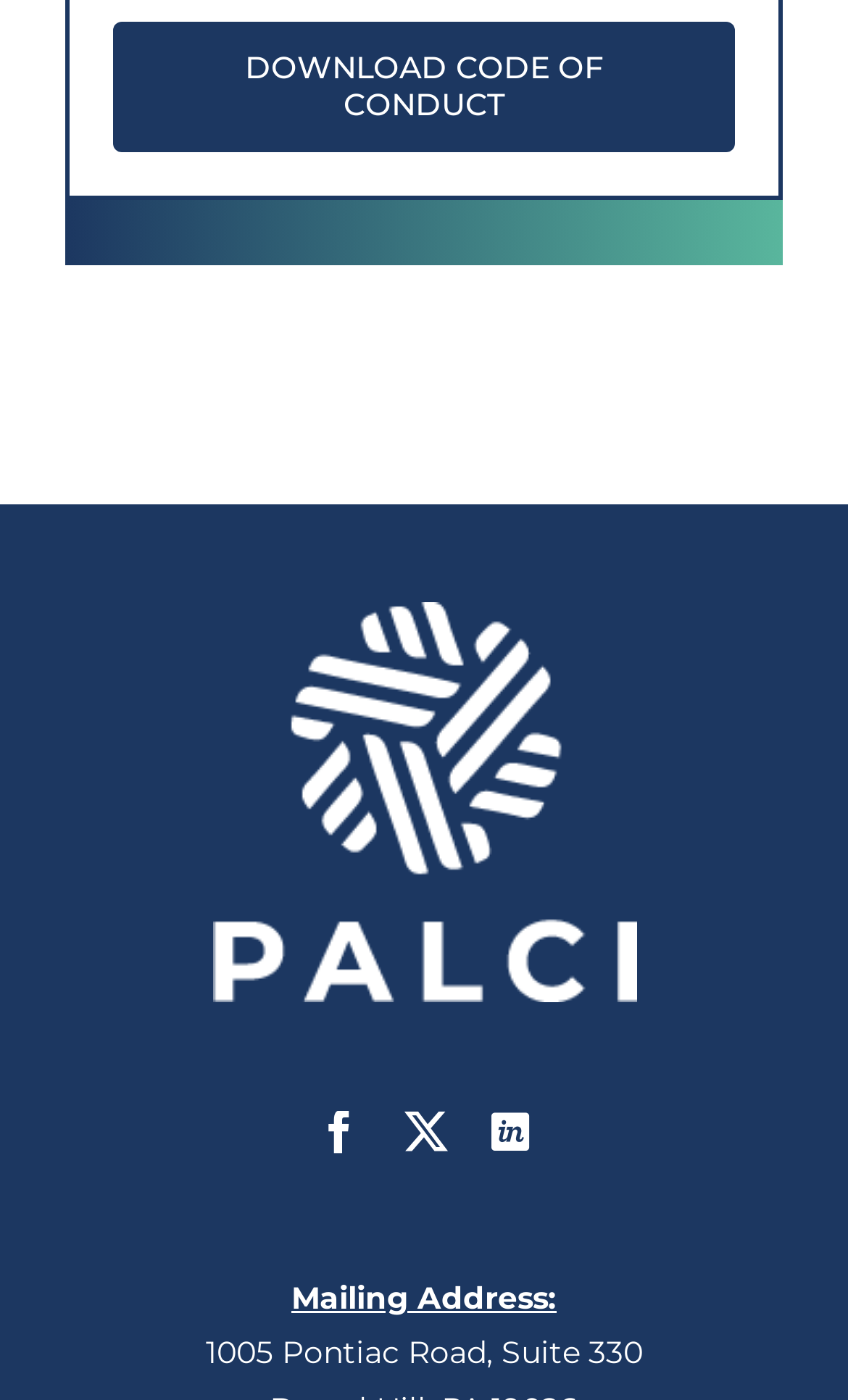How many social media links are present on the webpage?
Use the image to answer the question with a single word or phrase.

3